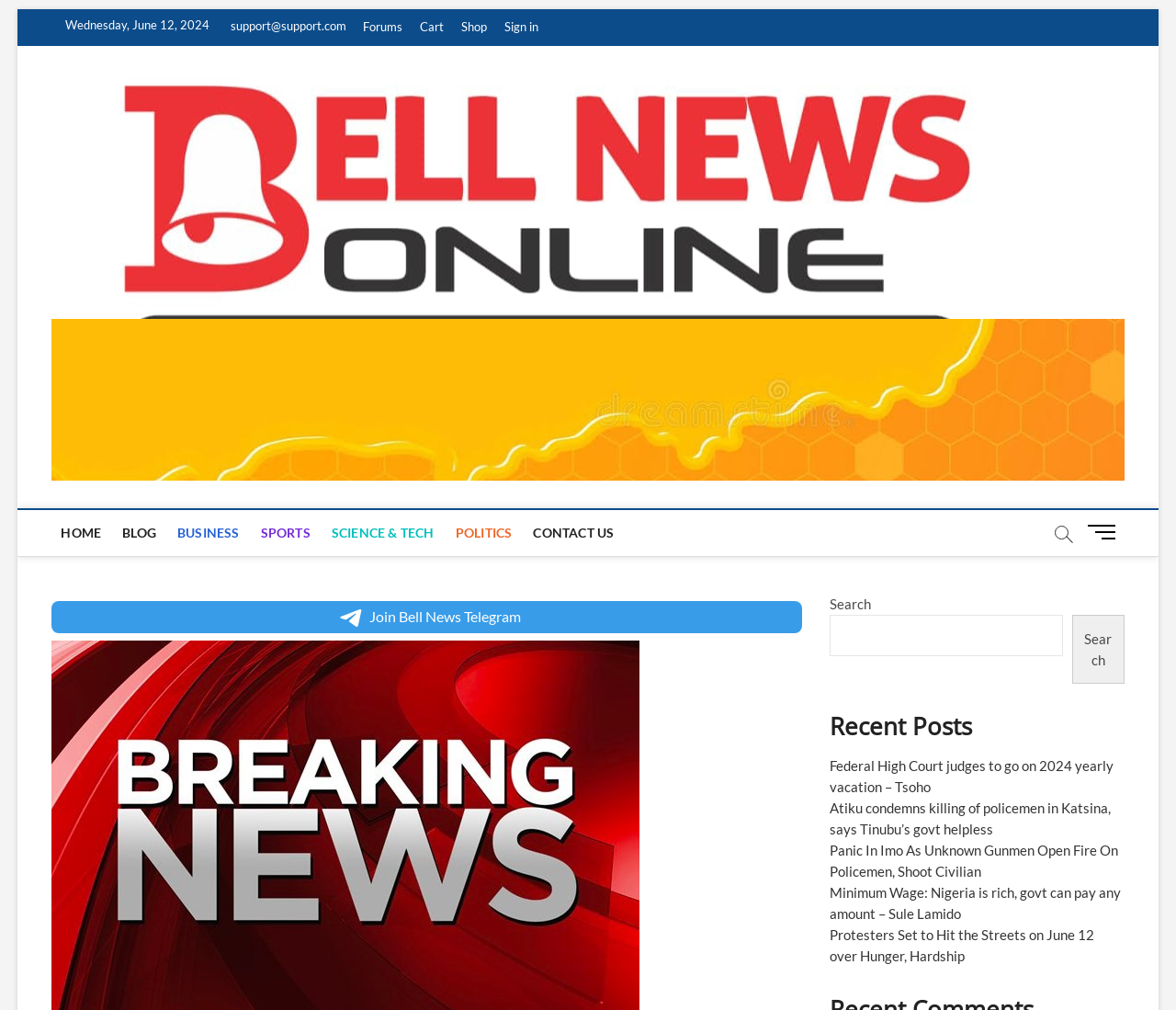Using the webpage screenshot, find the UI element described by parent_node: Search name="s". Provide the bounding box coordinates in the format (top-left x, top-left y, bottom-right x, bottom-right y), ensuring all values are floating point numbers between 0 and 1.

[0.706, 0.609, 0.904, 0.65]